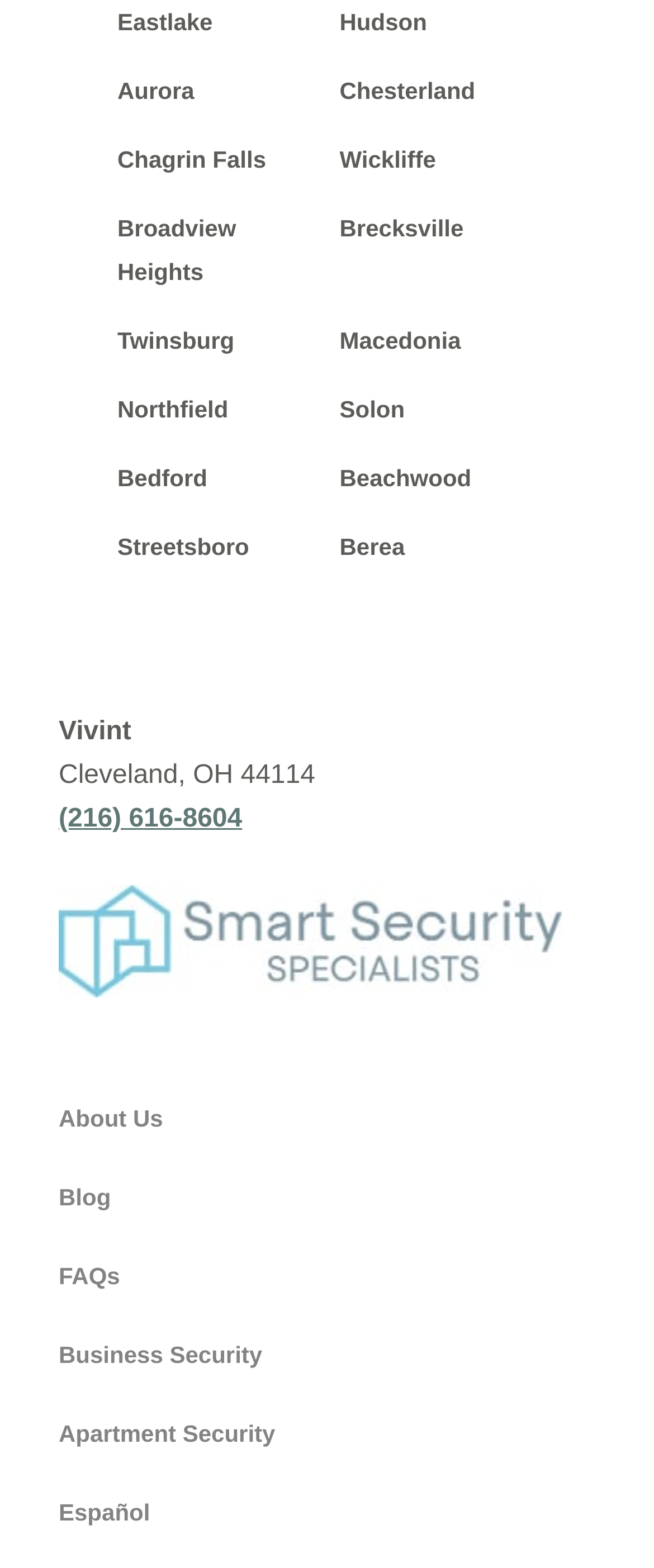Can you show the bounding box coordinates of the region to click on to complete the task described in the instruction: "view business security"?

[0.09, 0.855, 0.401, 0.872]